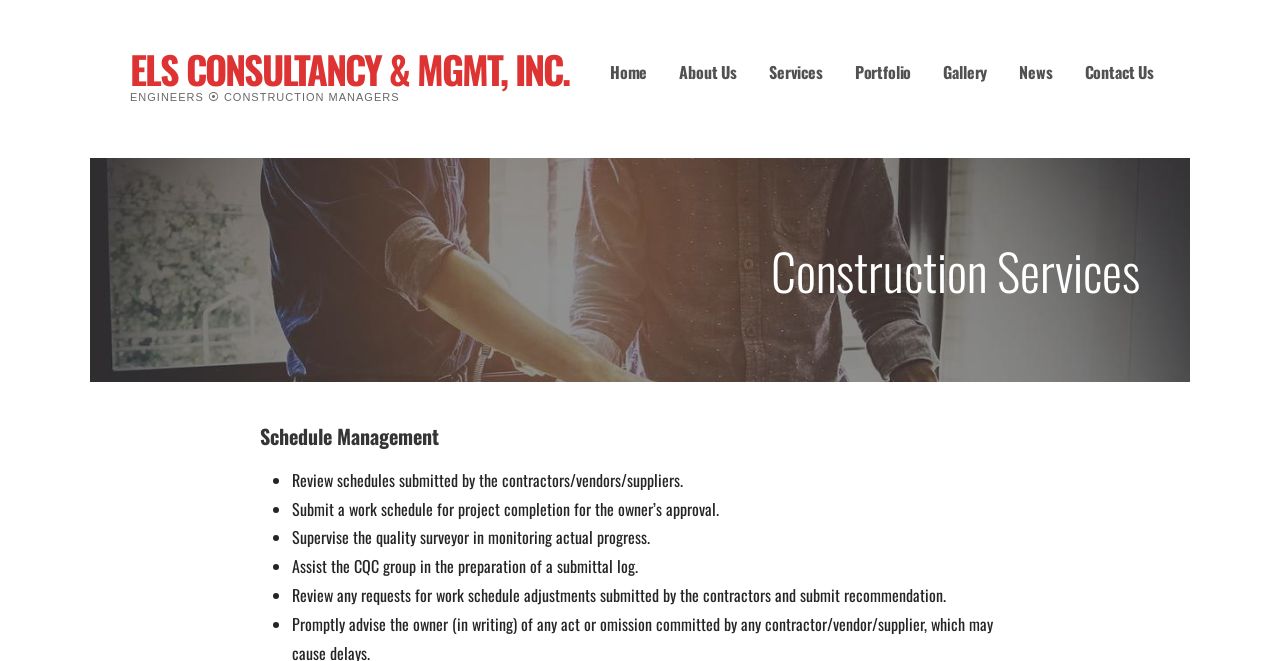How many links are in the top navigation menu?
Please provide a single word or phrase in response based on the screenshot.

7